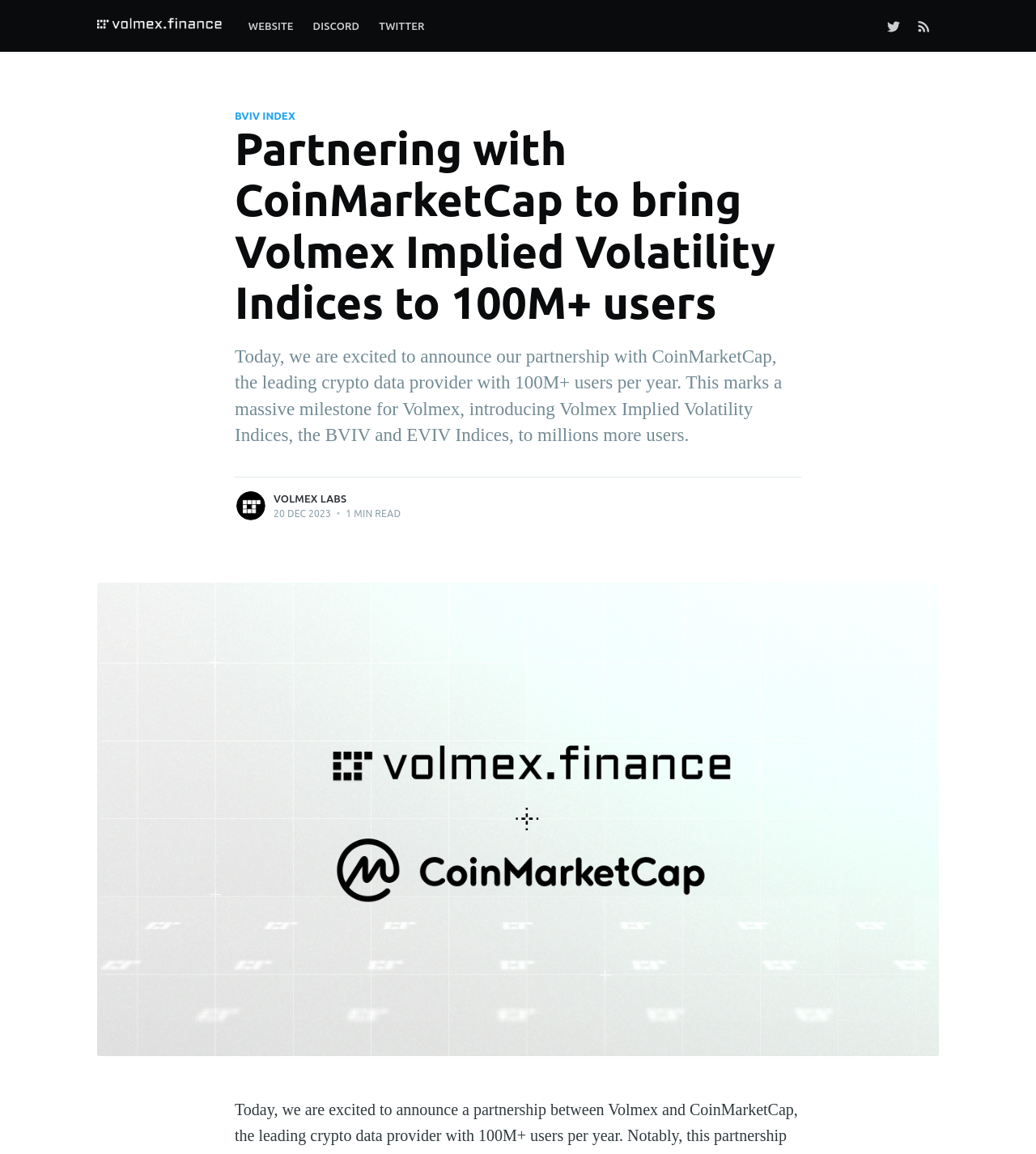What is the name of the company partnering with CoinMarketCap?
Answer the question with a thorough and detailed explanation.

The question can be answered by looking at the top section of the webpage, where it says 'Partnering with CoinMarketCap to bring Volmex Implied Volatility Indices to 100M+ users'. The company name 'Volmex' is mentioned in this sentence.